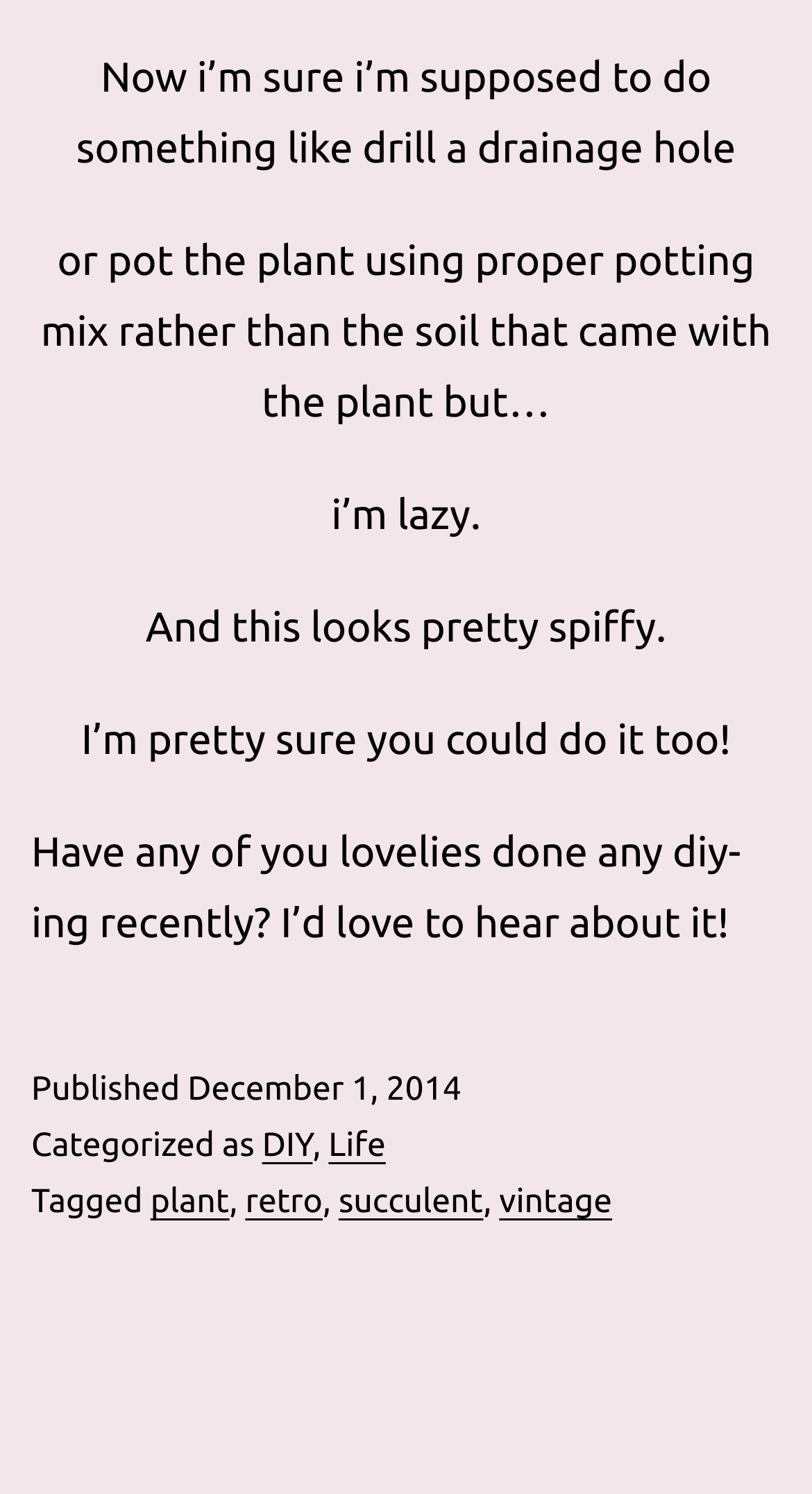Respond to the question below with a single word or phrase:
What type of plant is being referred to?

Succulent